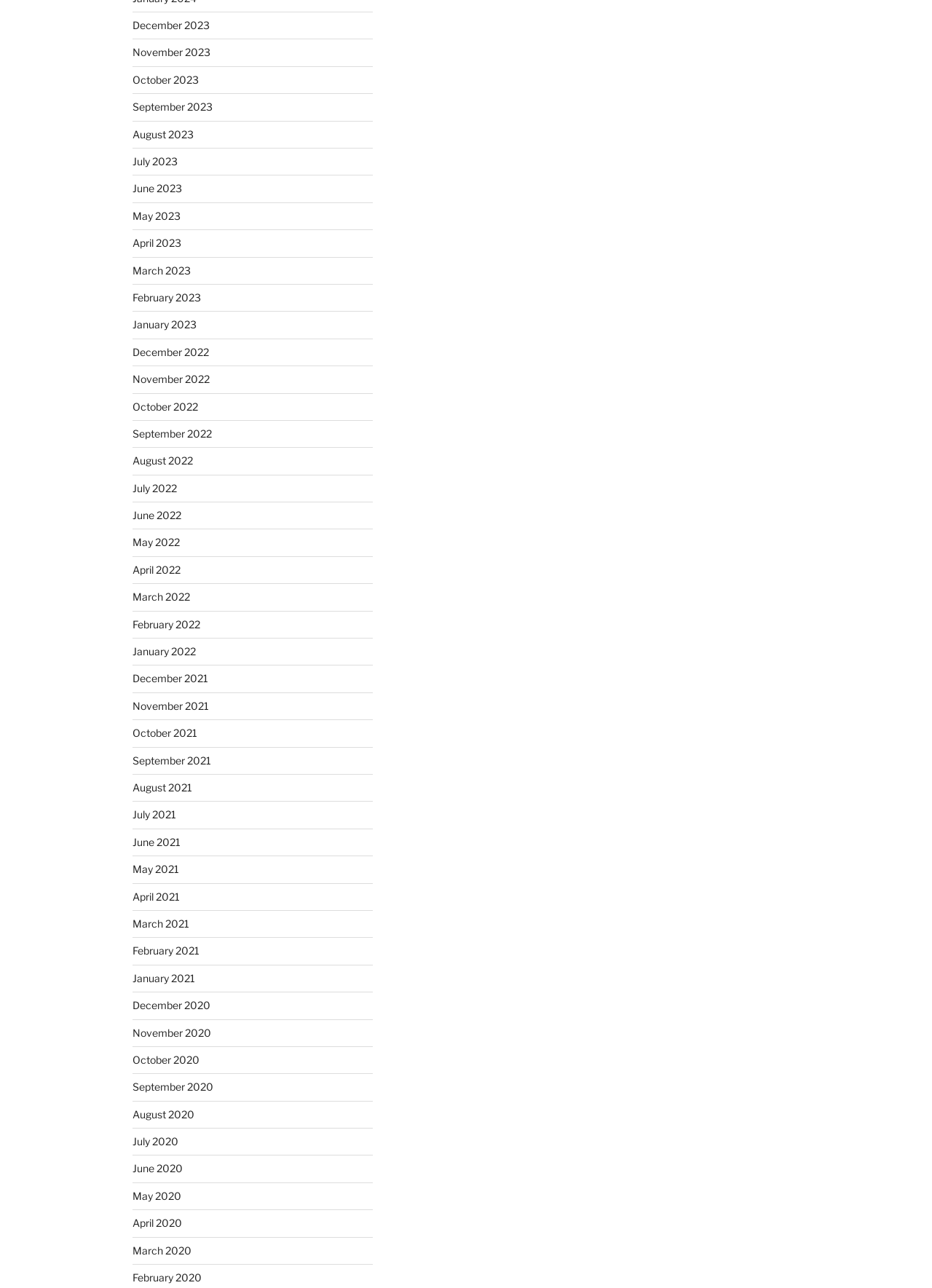Can you identify the bounding box coordinates of the clickable region needed to carry out this instruction: 'View June 2020'? The coordinates should be four float numbers within the range of 0 to 1, stated as [left, top, right, bottom].

[0.142, 0.902, 0.196, 0.912]